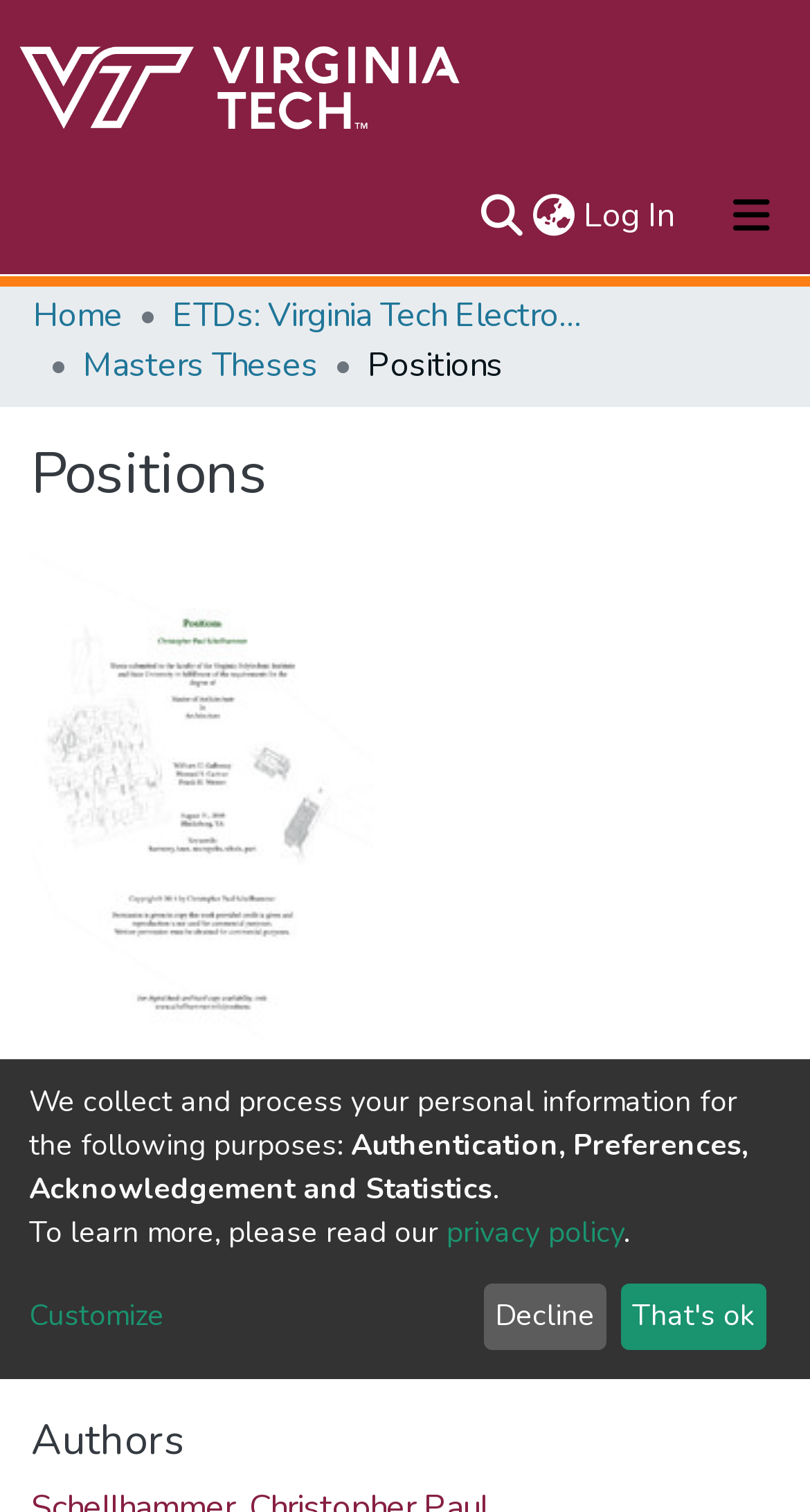Using the provided element description "That's ok", determine the bounding box coordinates of the UI element.

[0.766, 0.849, 0.946, 0.893]